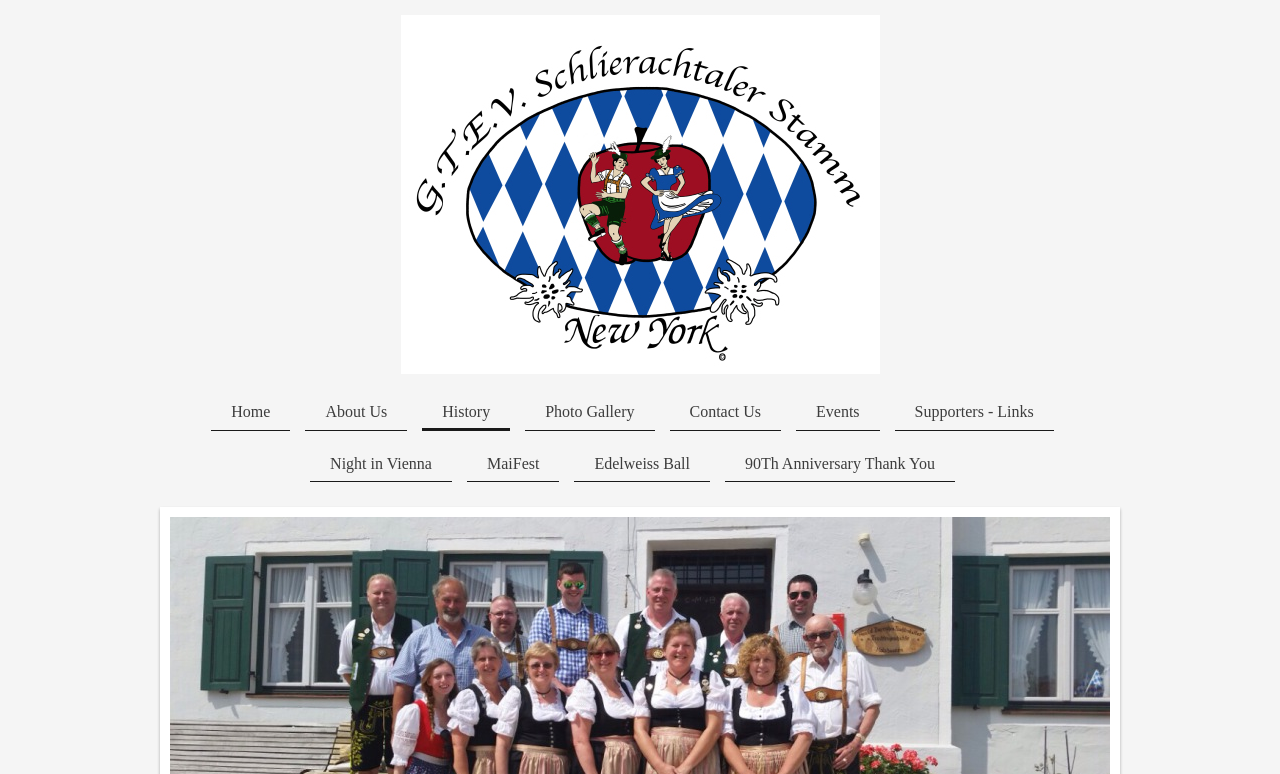Answer the following inquiry with a single word or phrase:
How many links are there on the top navigation bar?

7